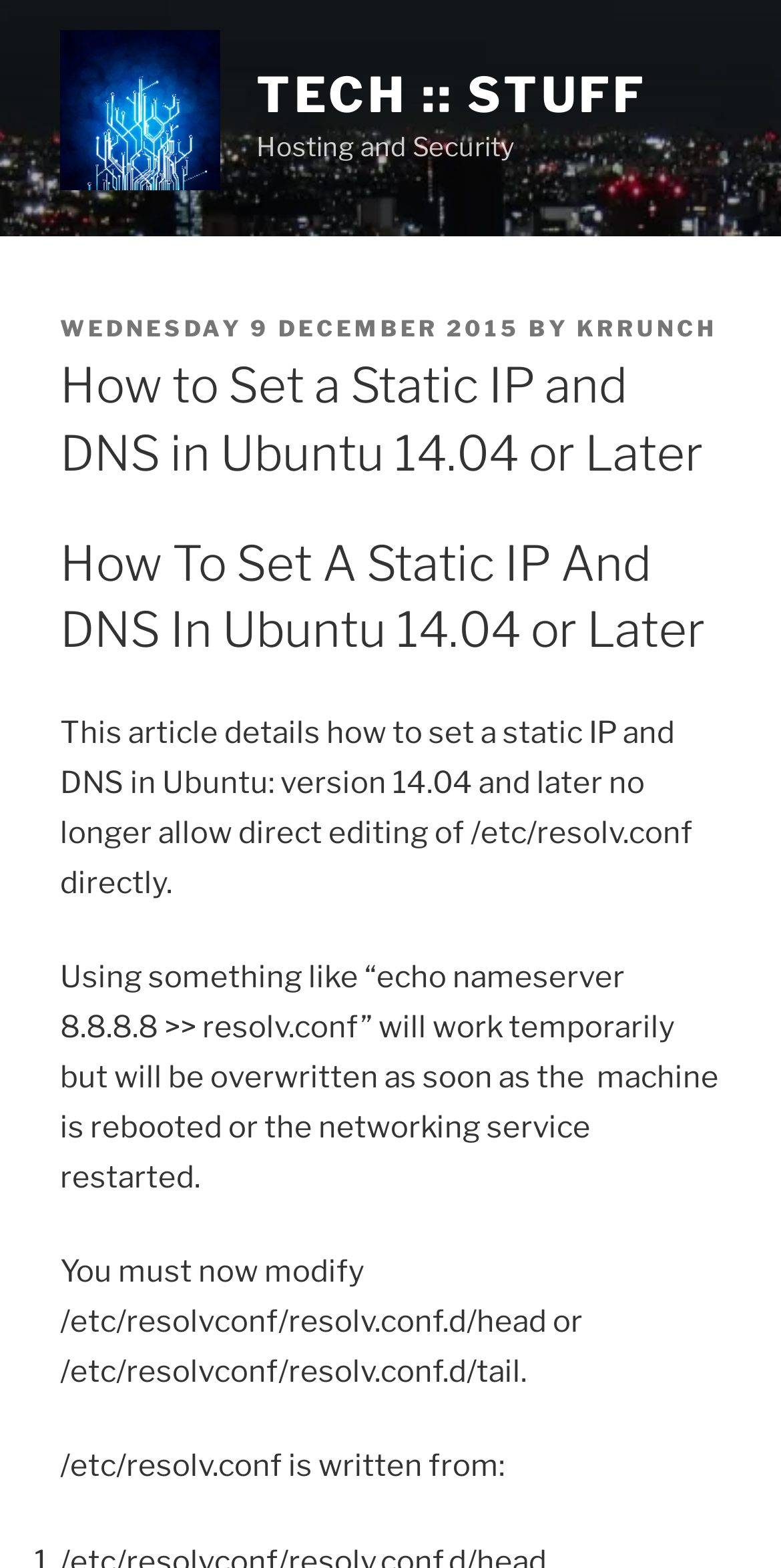Identify the bounding box coordinates for the UI element described by the following text: "tech :: stuff". Provide the coordinates as four float numbers between 0 and 1, in the format [left, top, right, bottom].

[0.328, 0.042, 0.828, 0.079]